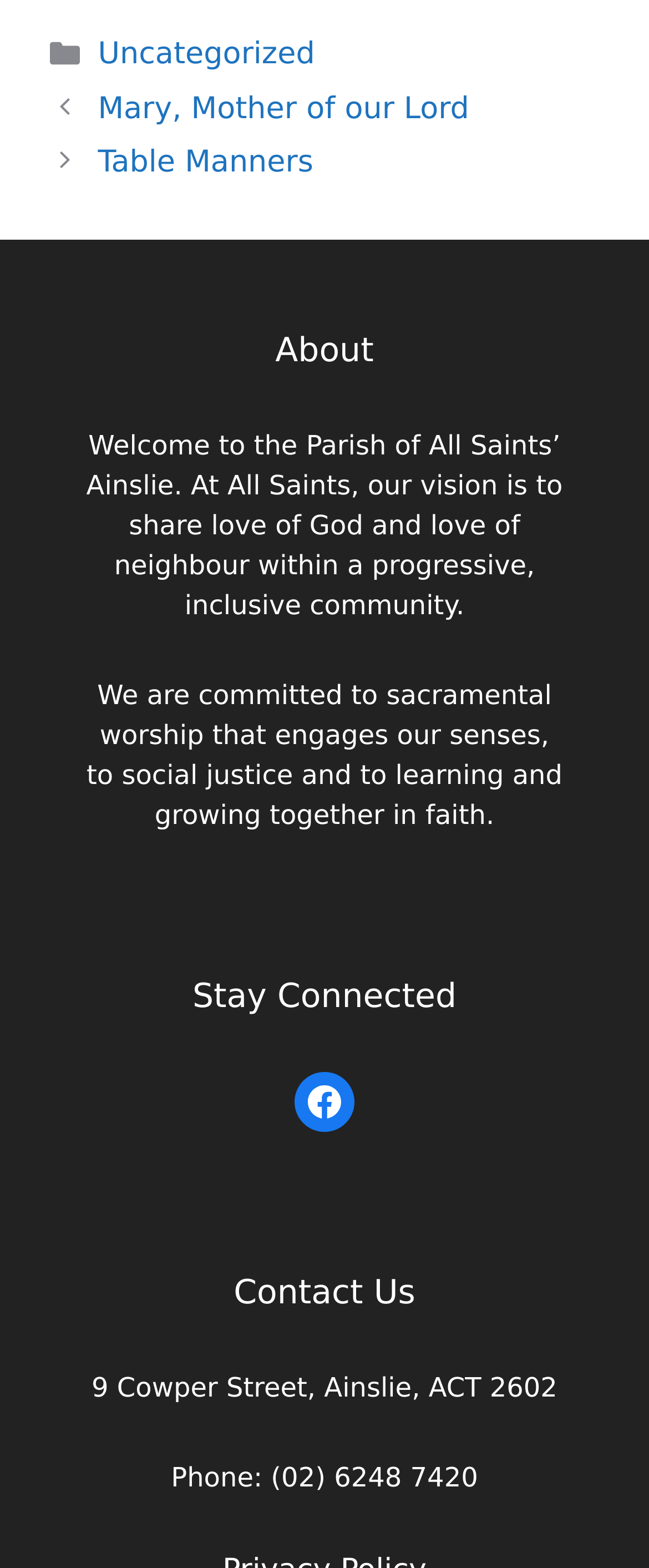What is the phone number of the parish?
Please look at the screenshot and answer using one word or phrase.

(02) 6248 7420